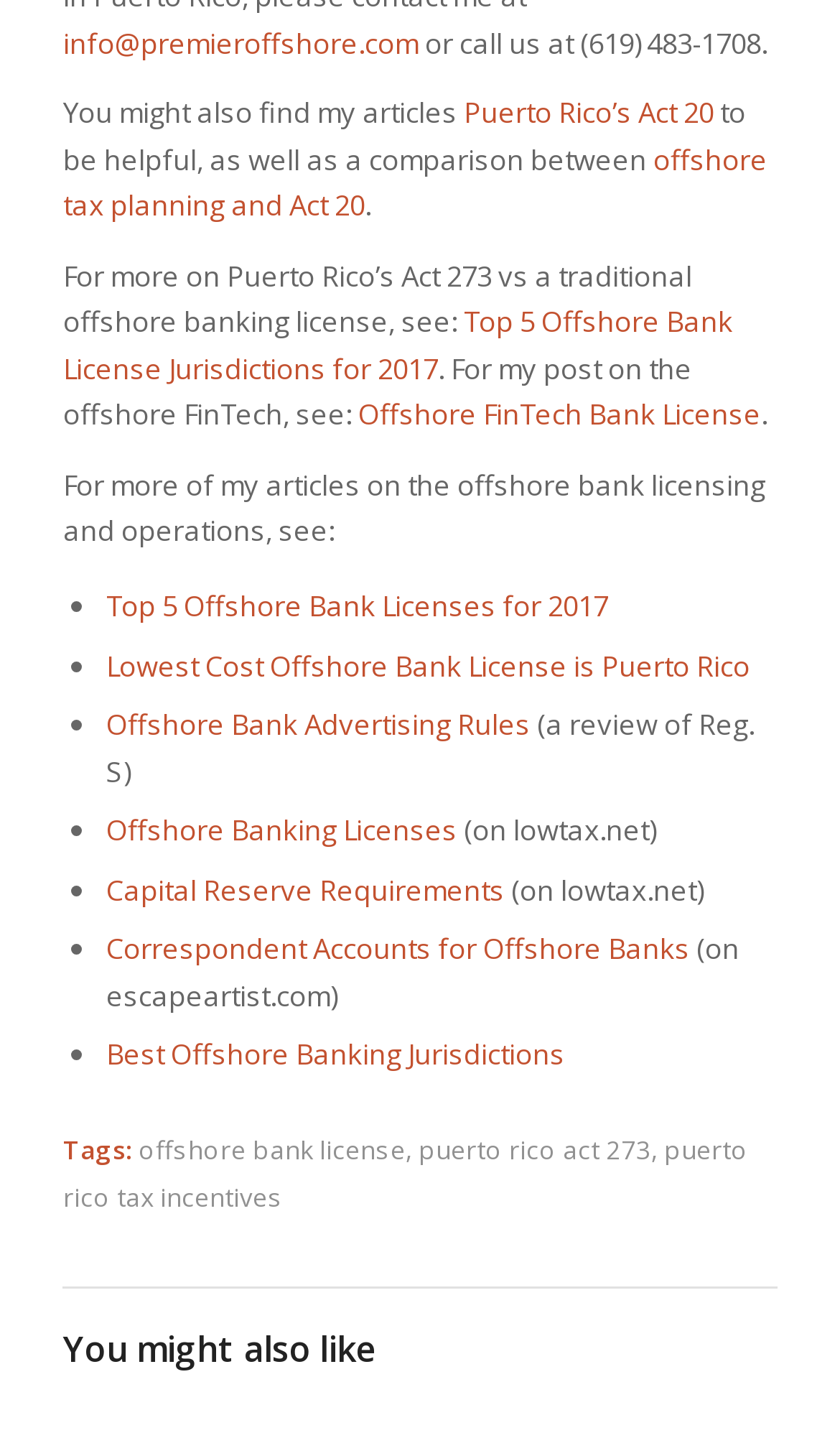How many articles are listed under 'You might also like'?
Please elaborate on the answer to the question with detailed information.

I counted the number of links under the 'You might also like' section, which starts with 'Top 5 Offshore Bank License Jurisdictions for 2017' and ends with 'Best Offshore Banking Jurisdictions', and found 8 links in total.